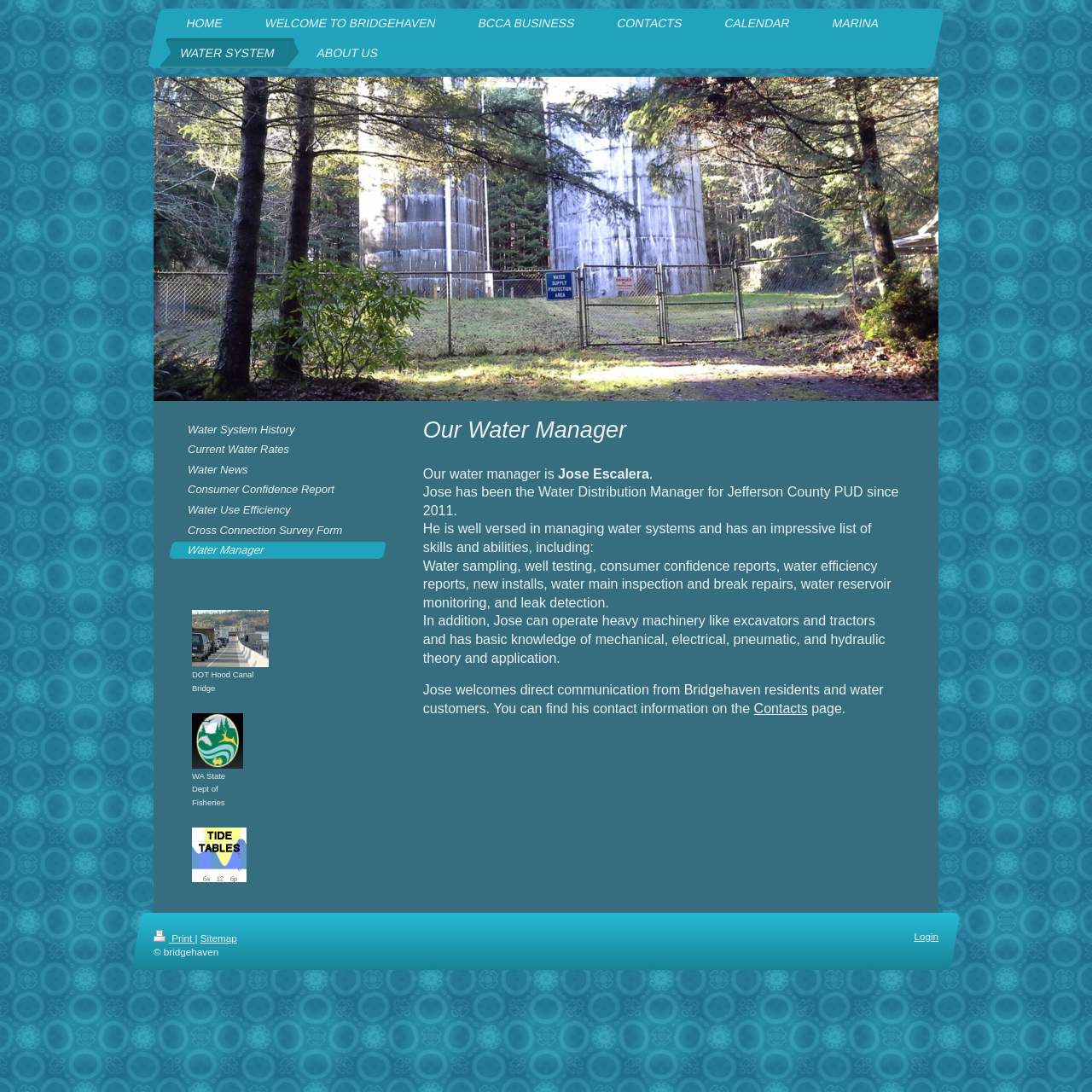Please respond to the question with a concise word or phrase:
Who can residents contact for water-related issues?

Jose Escalera